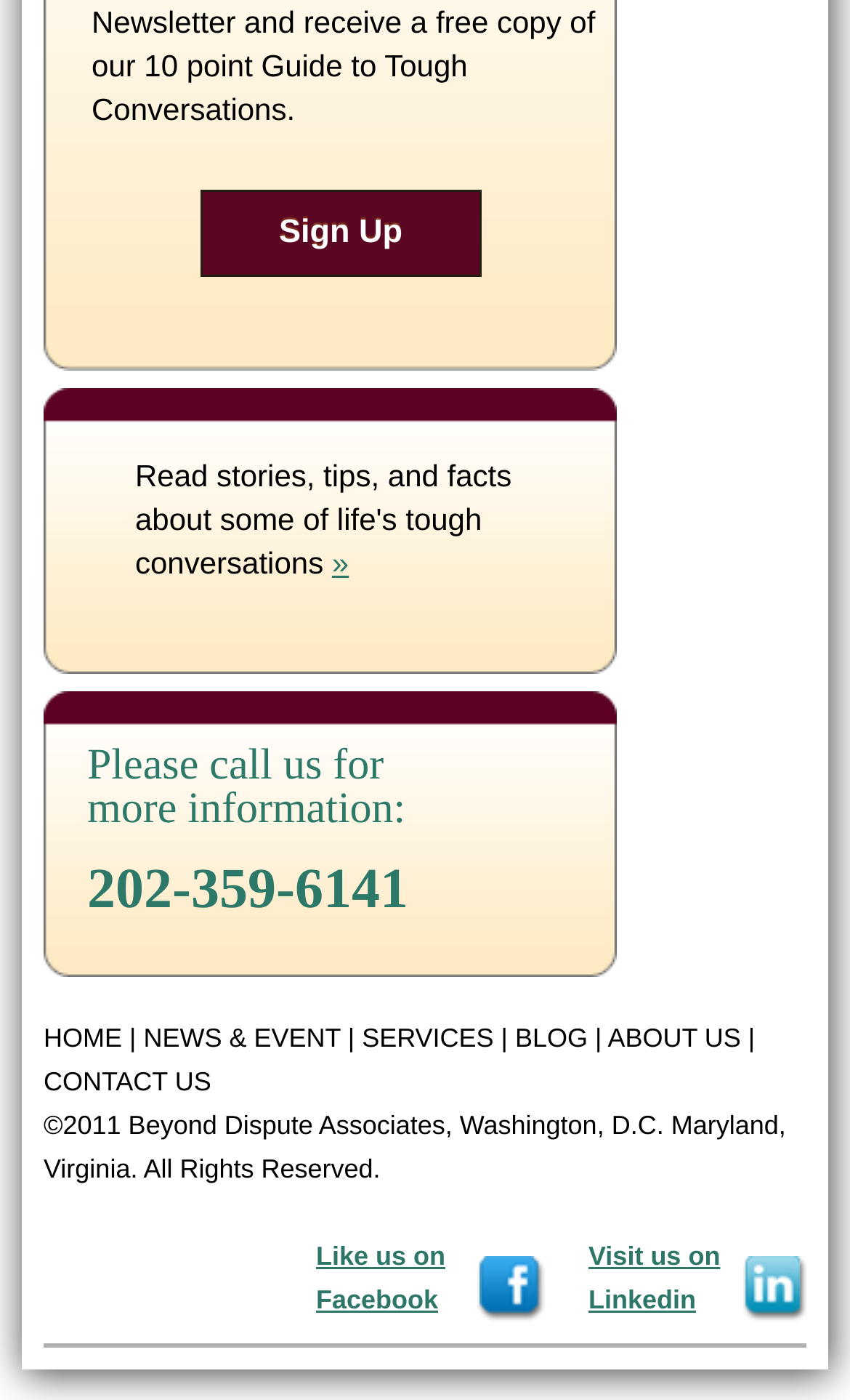Determine the bounding box coordinates of the clickable region to execute the instruction: "Go to HOME page". The coordinates should be four float numbers between 0 and 1, denoted as [left, top, right, bottom].

[0.051, 0.731, 0.144, 0.752]